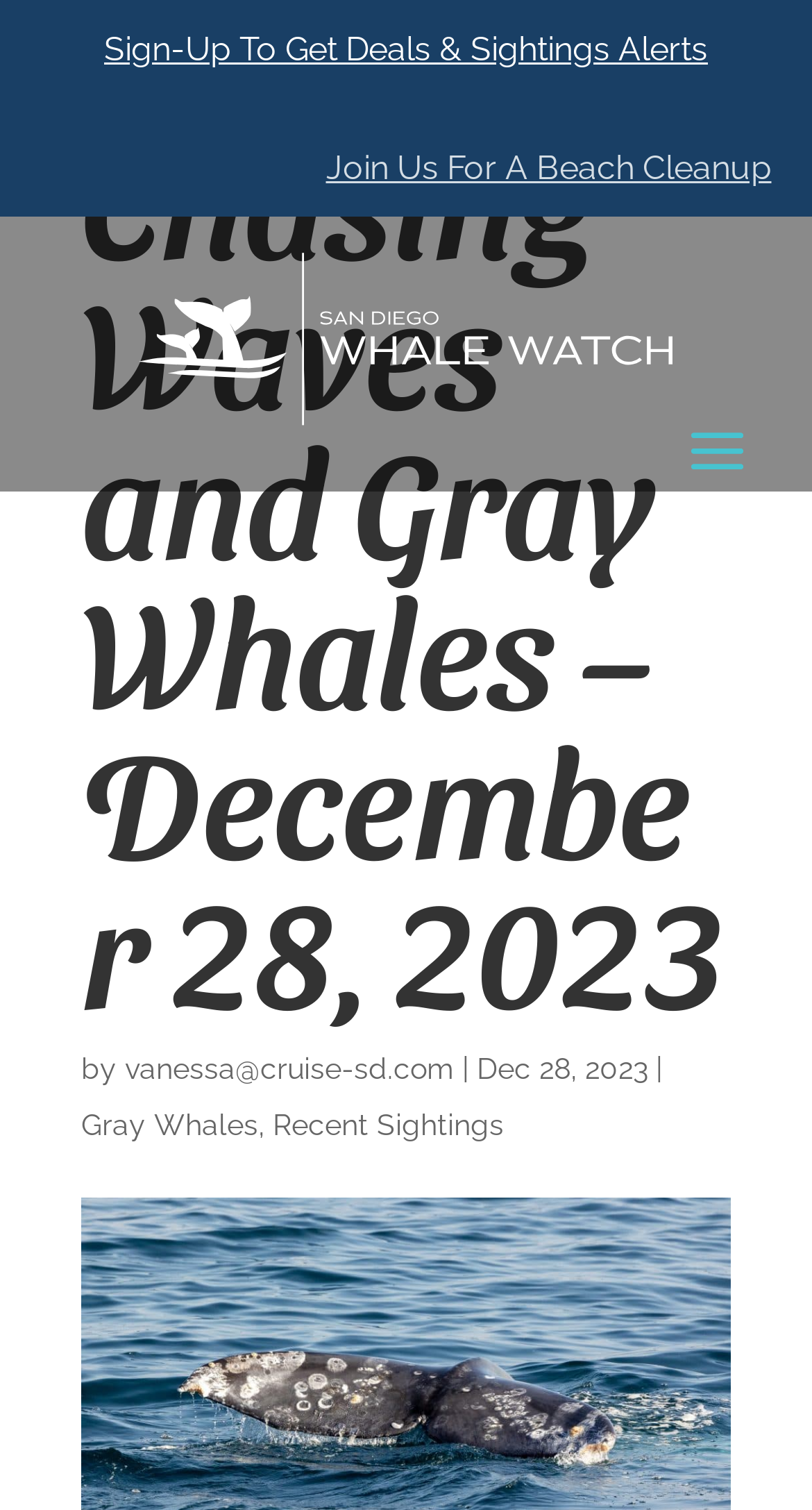Answer the question using only one word or a concise phrase: What is the topic of the article?

Whale watching